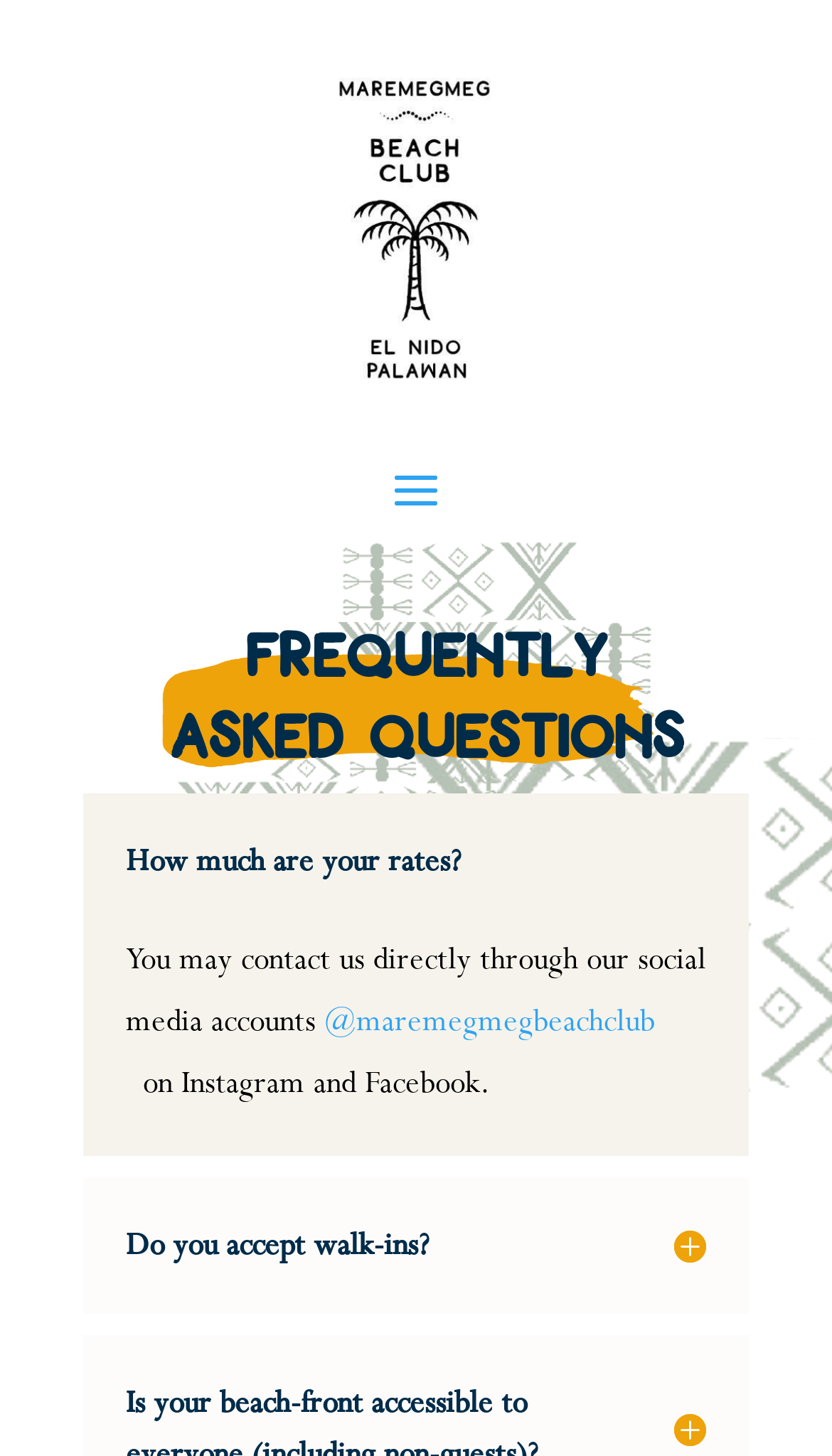Please find the bounding box for the UI component described as follows: "@maremegmegbeachclub".

[0.151, 0.688, 0.787, 0.757]